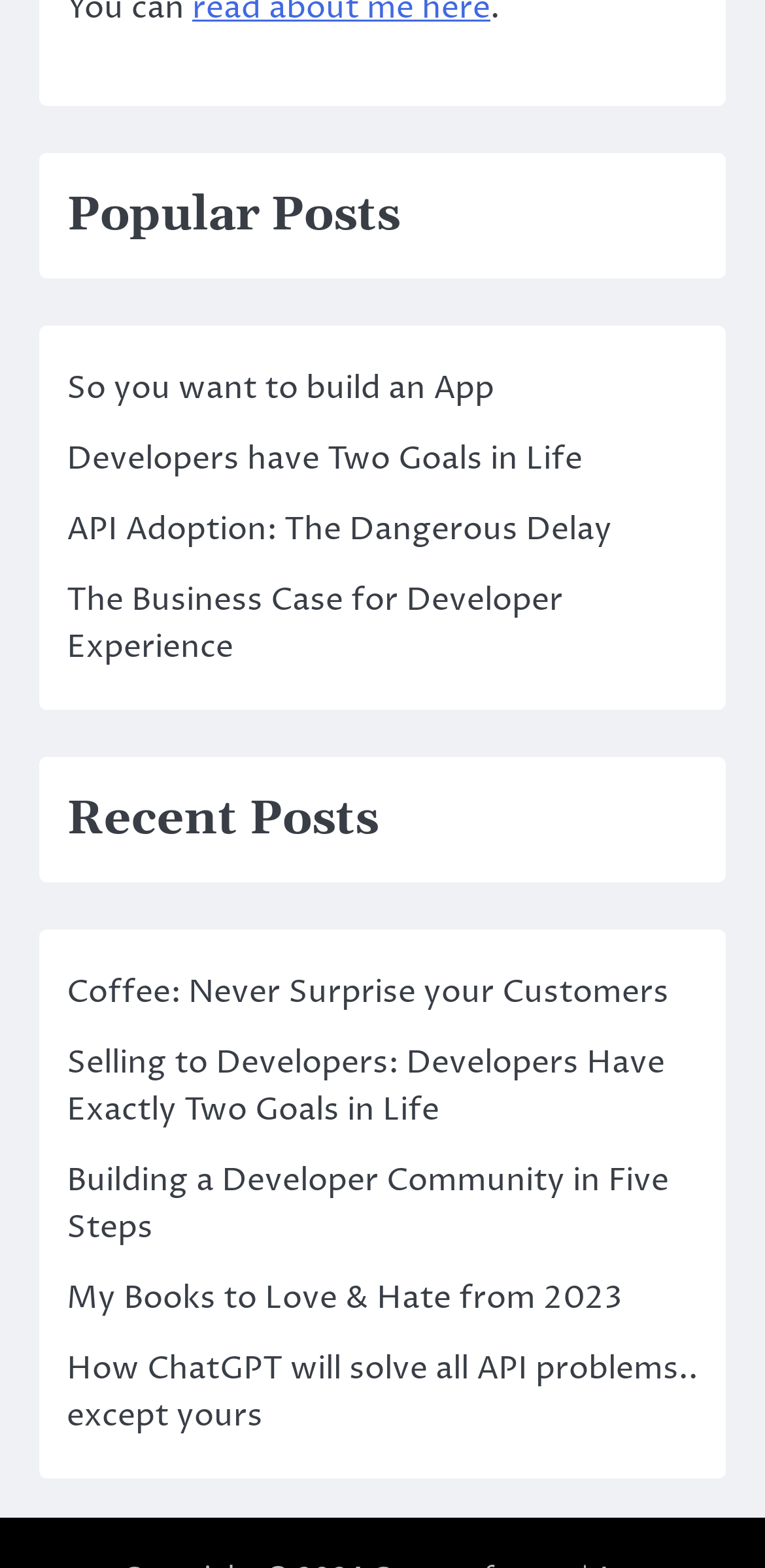Provide a brief response using a word or short phrase to this question:
What is the title of the first recent post?

Coffee: Never Surprise your Customers